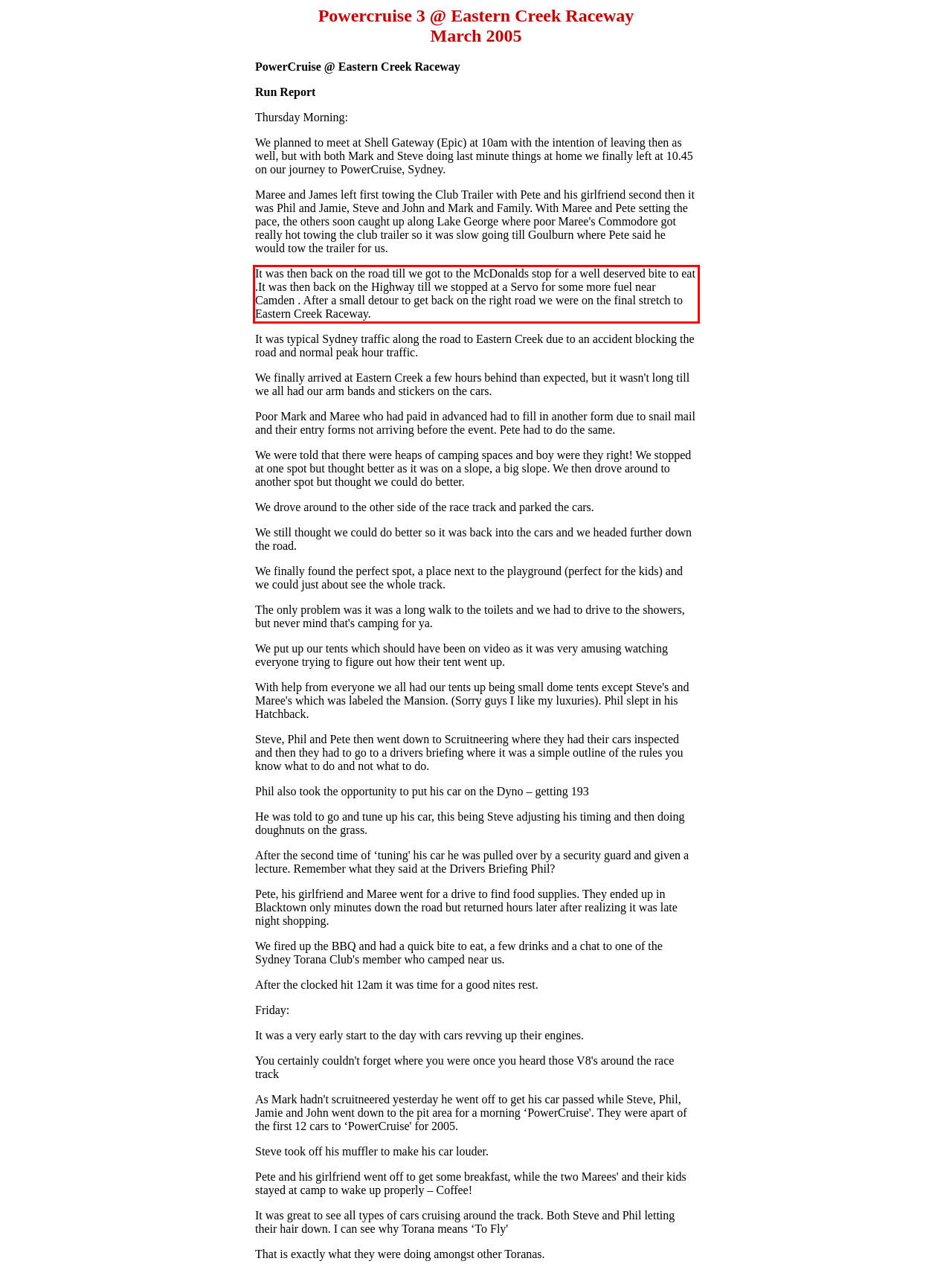You are presented with a webpage screenshot featuring a red bounding box. Perform OCR on the text inside the red bounding box and extract the content.

It was then back on the road till we got to the McDonalds stop for a well deserved bite to eat .It was then back on the Highway till we stopped at a Servo for some more fuel near Camden . After a small detour to get back on the right road we were on the final stretch to Eastern Creek Raceway.